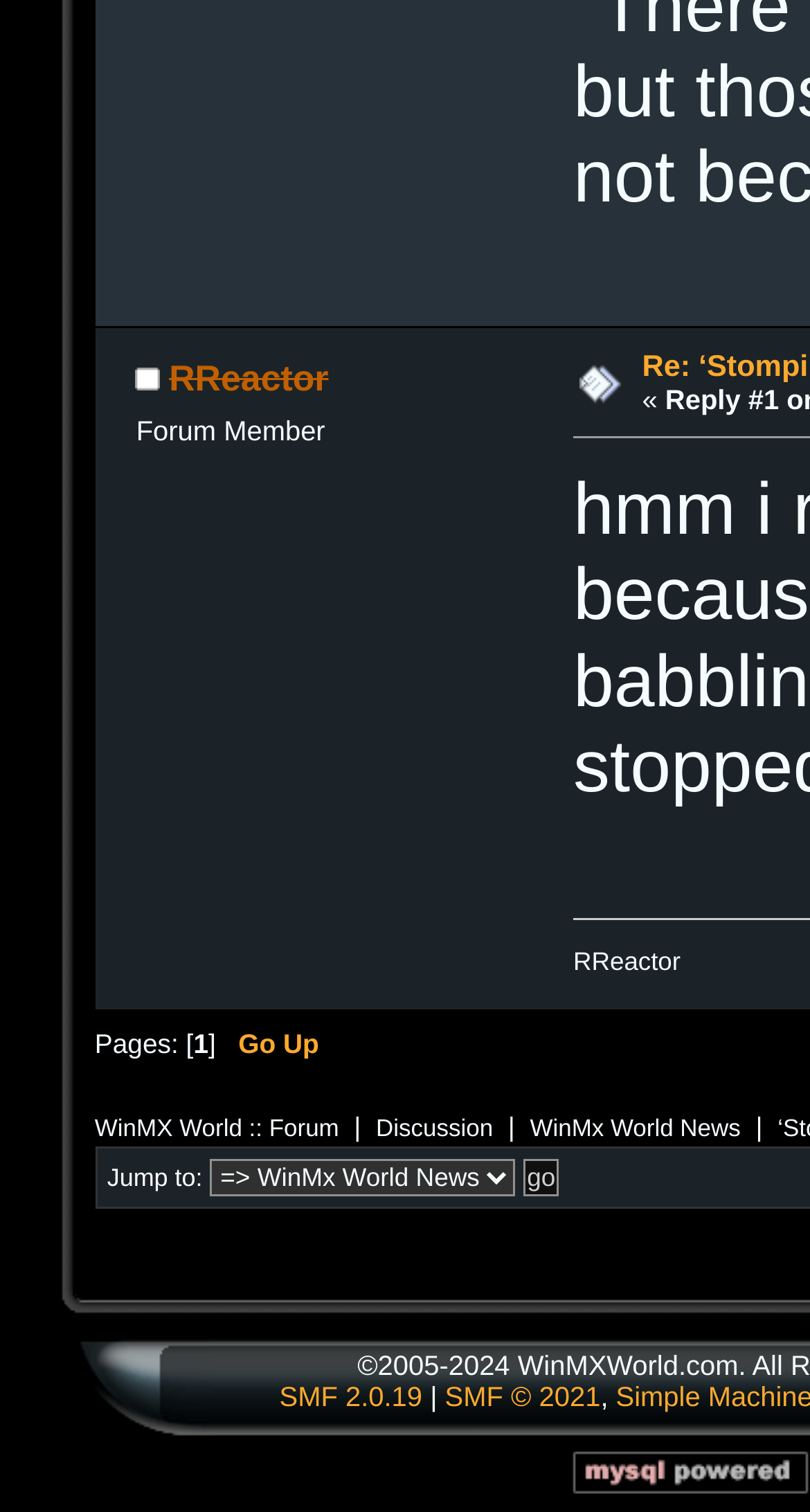Pinpoint the bounding box coordinates of the clickable element needed to complete the instruction: "Select an option from the 'Jump to:' combobox". The coordinates should be provided as four float numbers between 0 and 1: [left, top, right, bottom].

[0.259, 0.766, 0.636, 0.791]